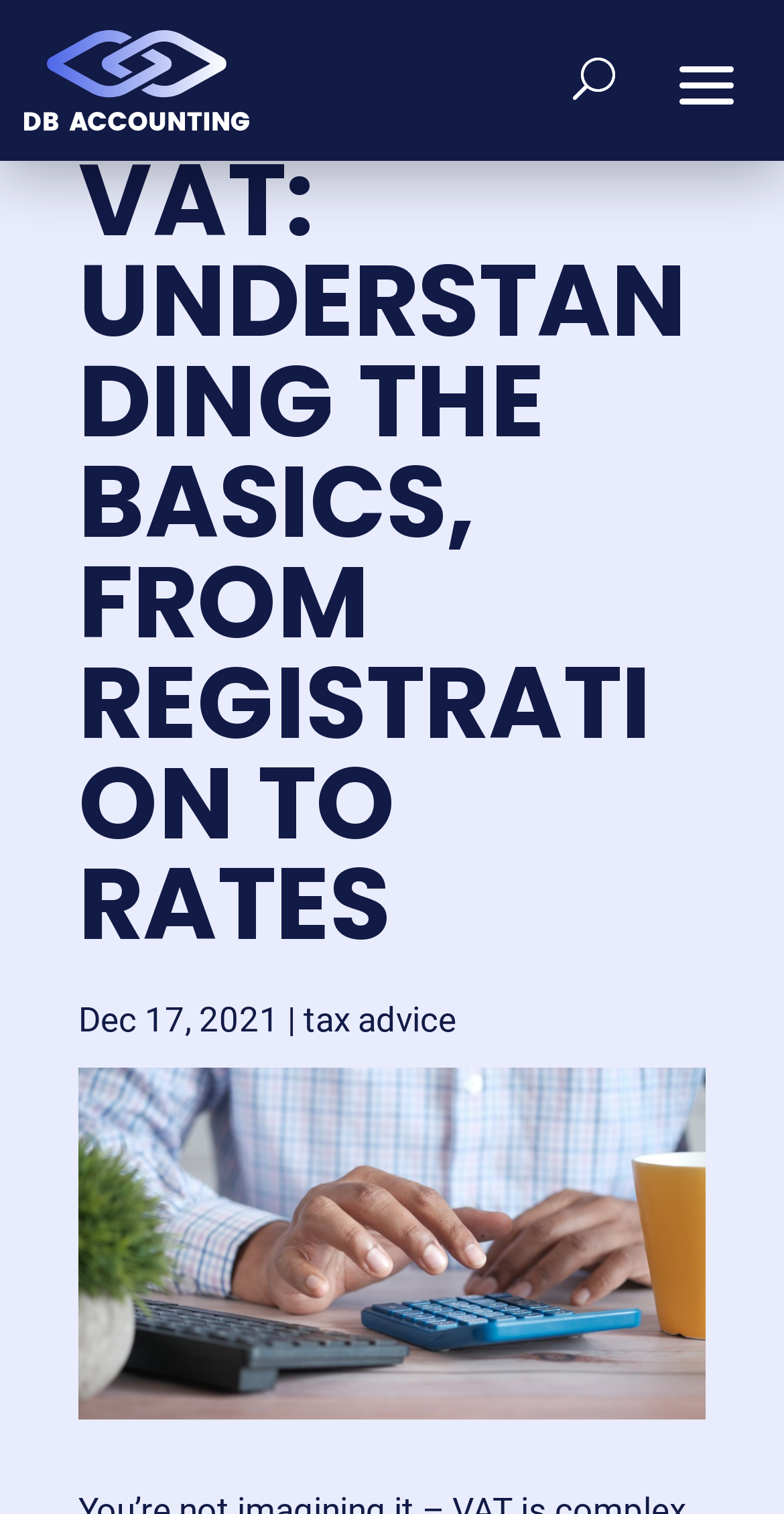Using the description: "alt="DB Accounting Solutions Limited"", determine the UI element's bounding box coordinates. Ensure the coordinates are in the format of four float numbers between 0 and 1, i.e., [left, top, right, bottom].

[0.031, 0.0, 0.317, 0.106]